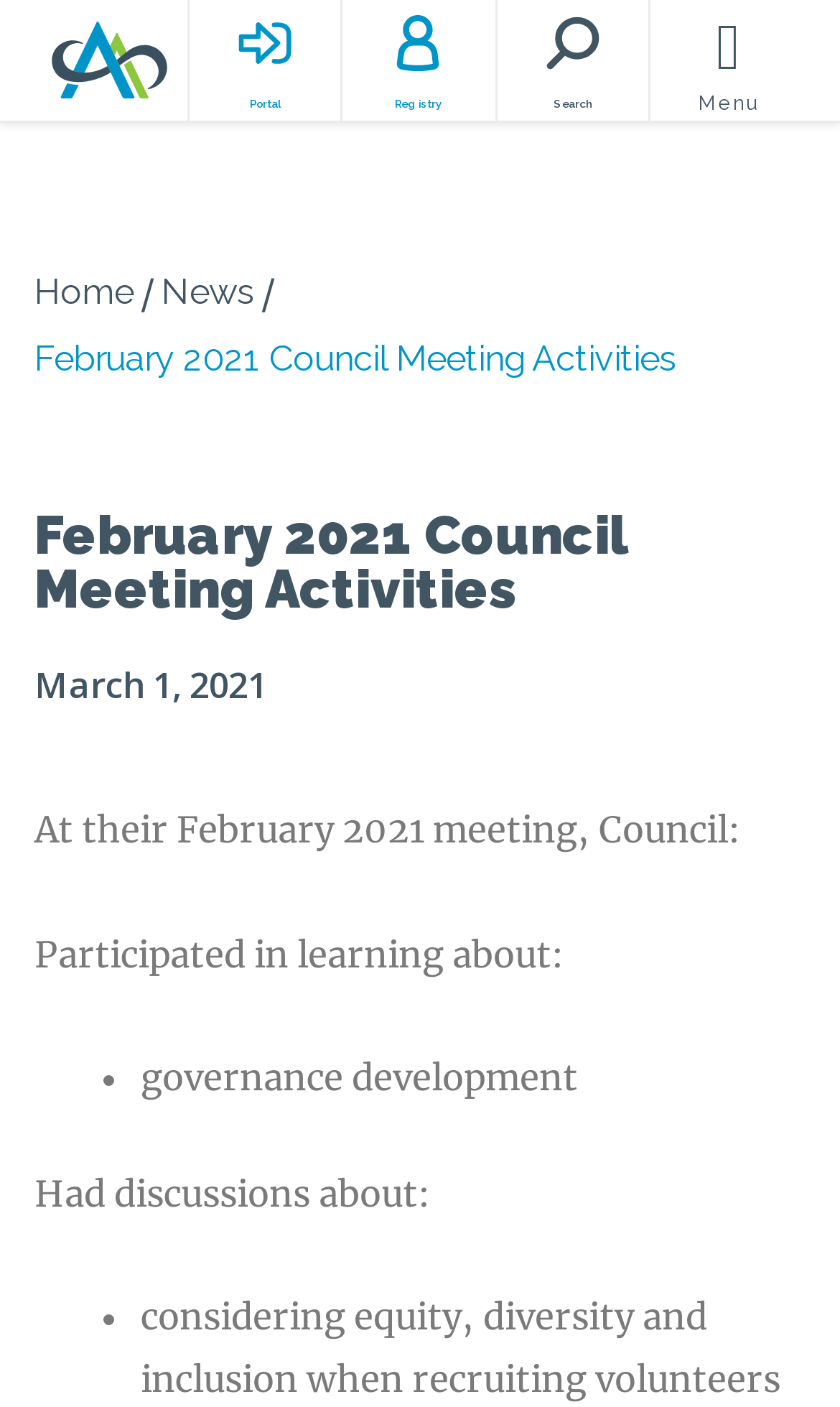Analyze the image and provide a detailed answer to the question: What is the name of the organization?

The name of the organization can be found in the top-left corner of the webpage, where the logo is located. The logo is accompanied by the text 'College of Alberta Dental Assistants', which indicates the name of the organization.